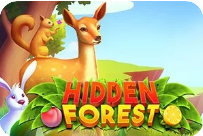Please examine the image and answer the question with a detailed explanation:
How many animals are visible in the image?

The image features a gentle deer, a cheerful squirrel, and a curious white rabbit, making a total of three animals visible in the scene.